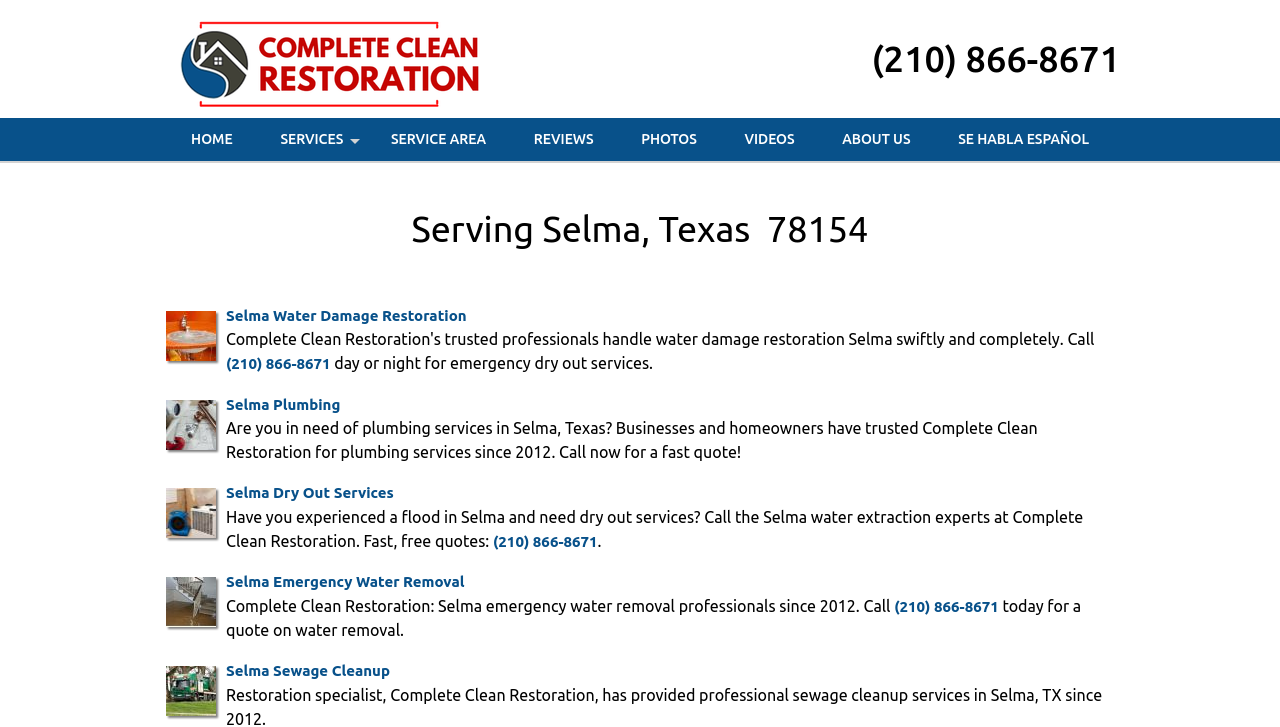Identify the coordinates of the bounding box for the element described below: "Videos". Return the coordinates as four float numbers between 0 and 1: [left, top, right, bottom].

[0.564, 0.162, 0.638, 0.221]